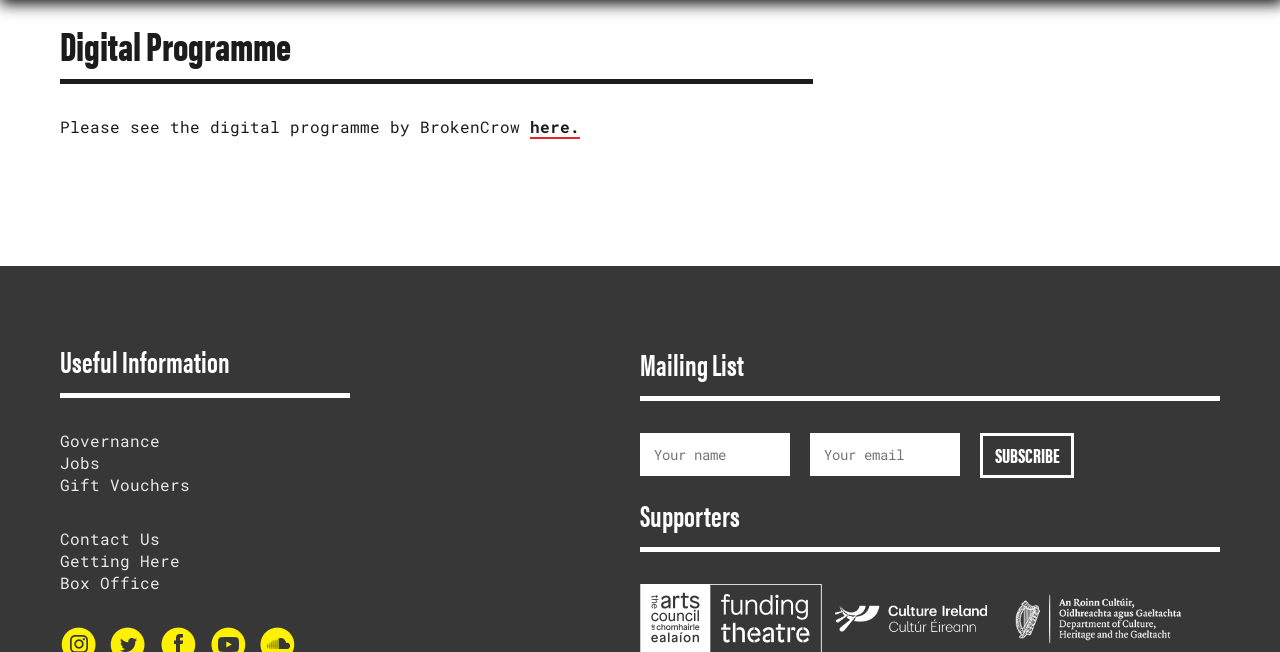Examine the screenshot and answer the question in as much detail as possible: What is the digital programme about?

The question is asking about the digital programme mentioned on the webpage. According to the StaticText element, it is stated as 'Please see the digital programme by BrokenCrow', which implies that the digital programme is related to BrokenCrow.